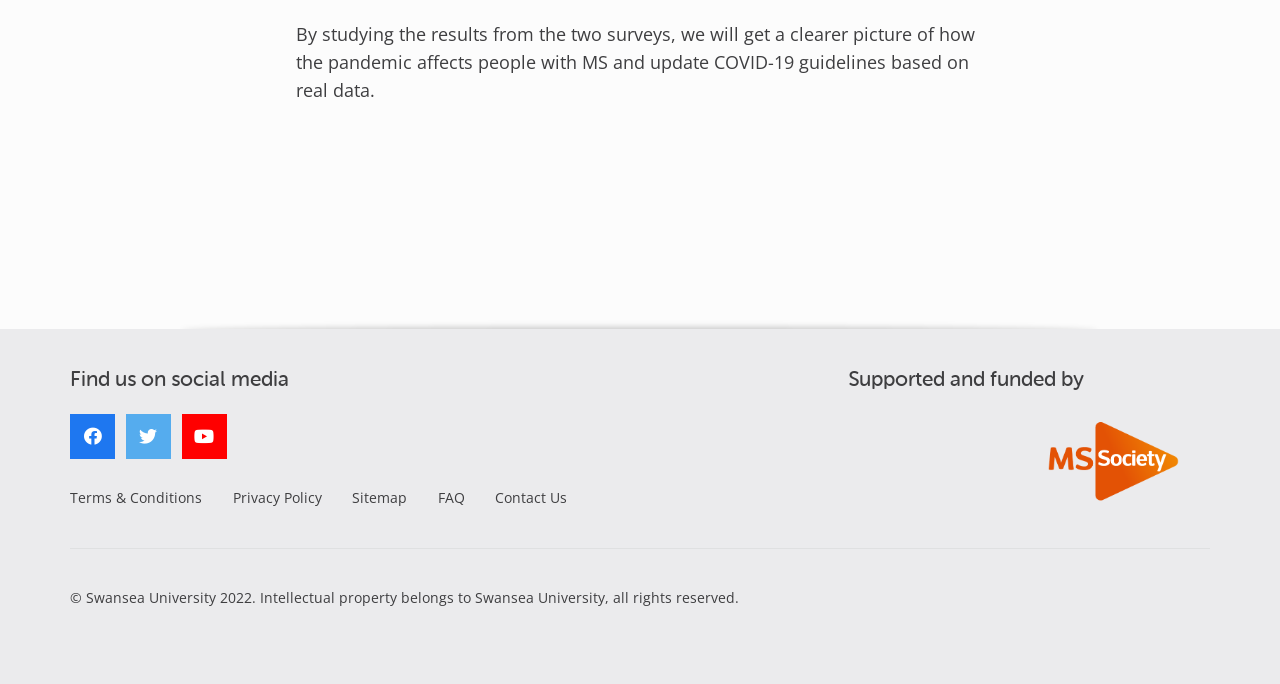Using the webpage screenshot, locate the HTML element that fits the following description and provide its bounding box: "Terms & Conditions".

[0.055, 0.713, 0.158, 0.741]